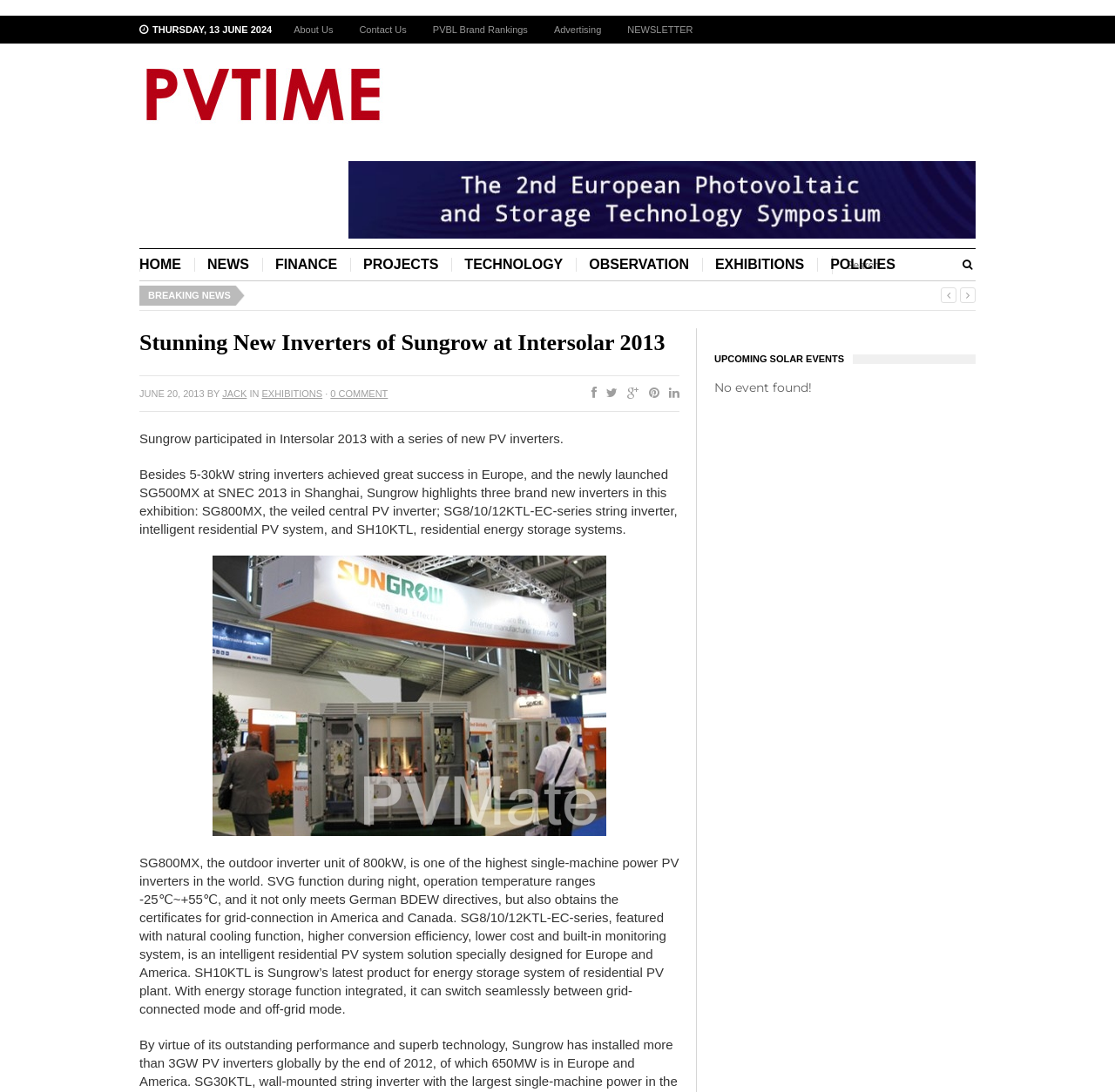Using floating point numbers between 0 and 1, provide the bounding box coordinates in the format (top-left x, top-left y, bottom-right x, bottom-right y). Locate the UI element described here: PVBL Brand Rankings

[0.376, 0.015, 0.485, 0.04]